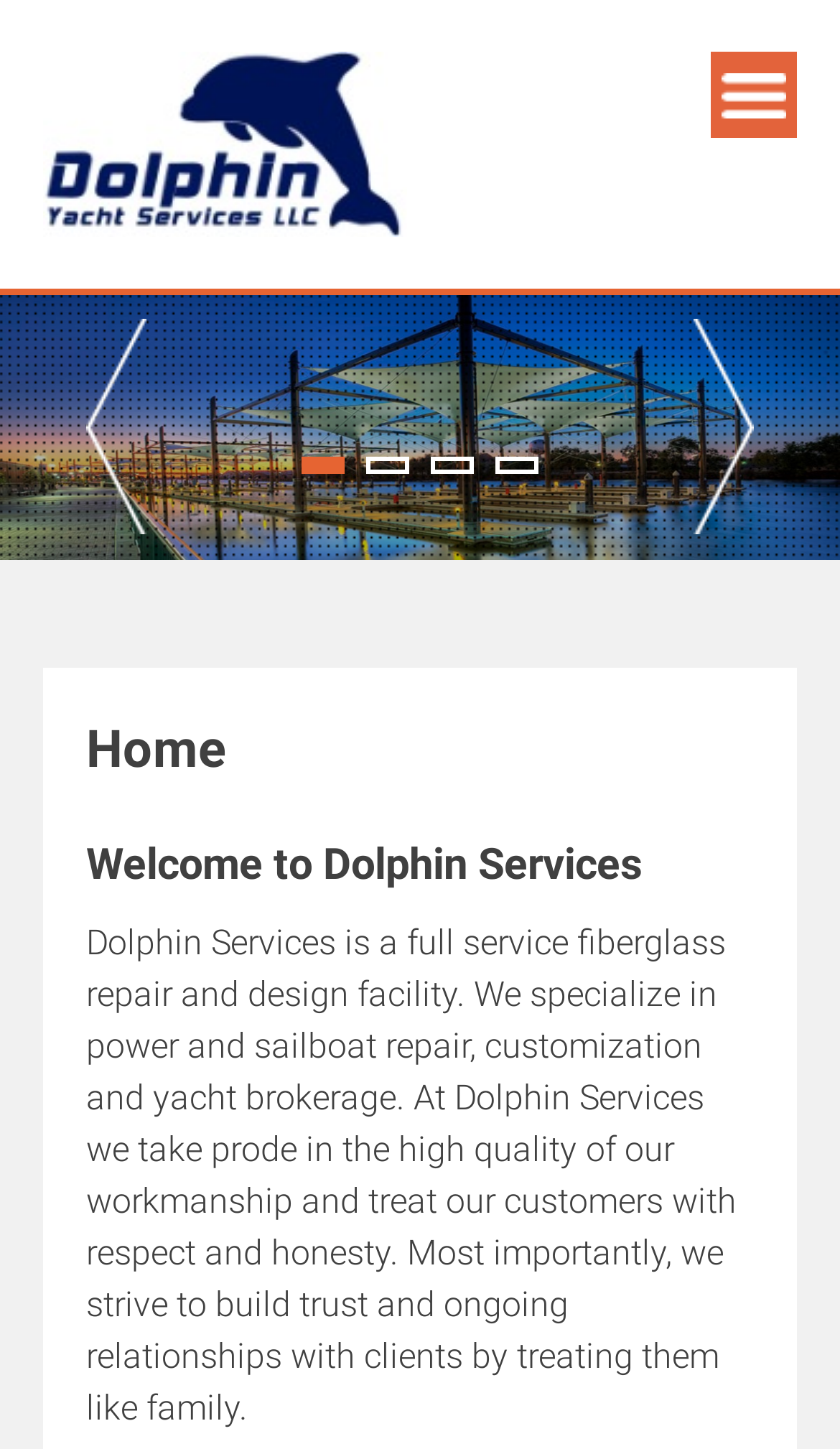What is the name of the yacht services company?
Please answer the question with a detailed and comprehensive explanation.

I found the answer by looking at the top-left corner of the webpage, where there is a logo and a link with the text 'Dolphin Yacht Services'. This suggests that the company name is Dolphin Yacht Services.